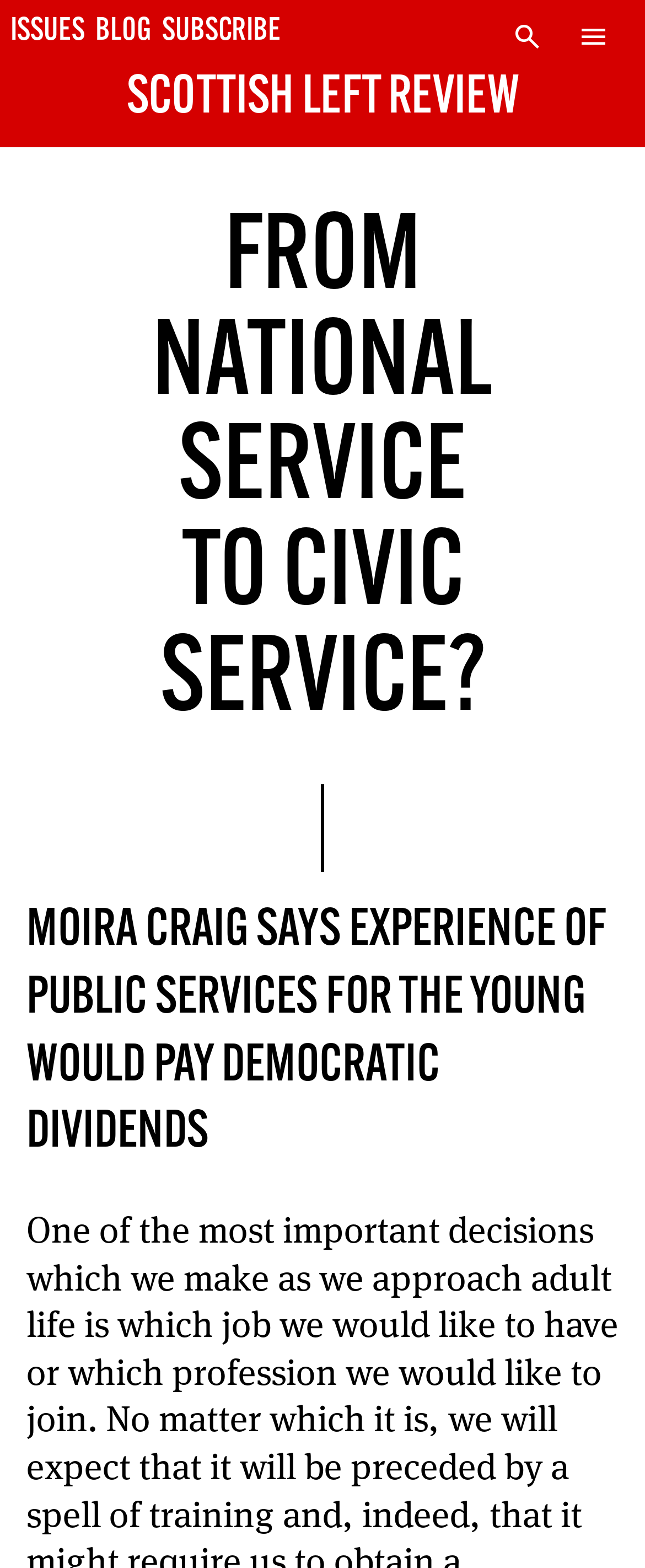Answer this question in one word or a short phrase: What is the purpose of the 'SOLIDARITY SUBSCRIPTION'?

To help pay artists & writers